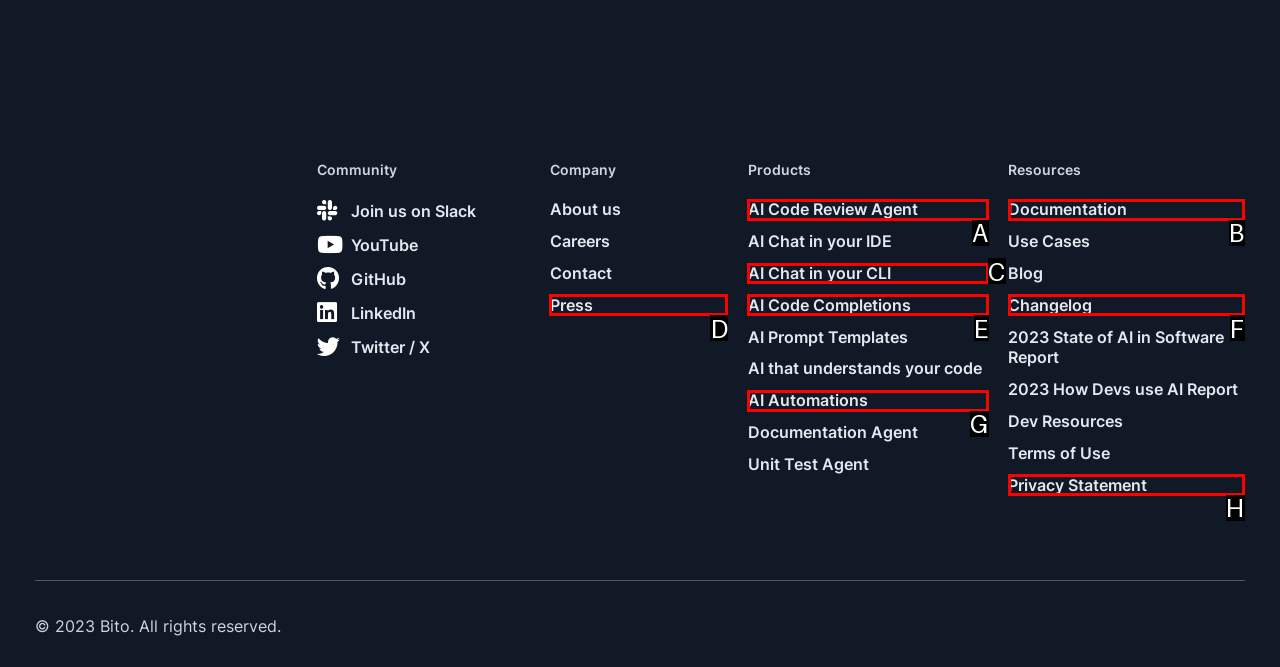Identify the correct HTML element to click for the task: Explore AI Code Review Agent. Provide the letter of your choice.

A